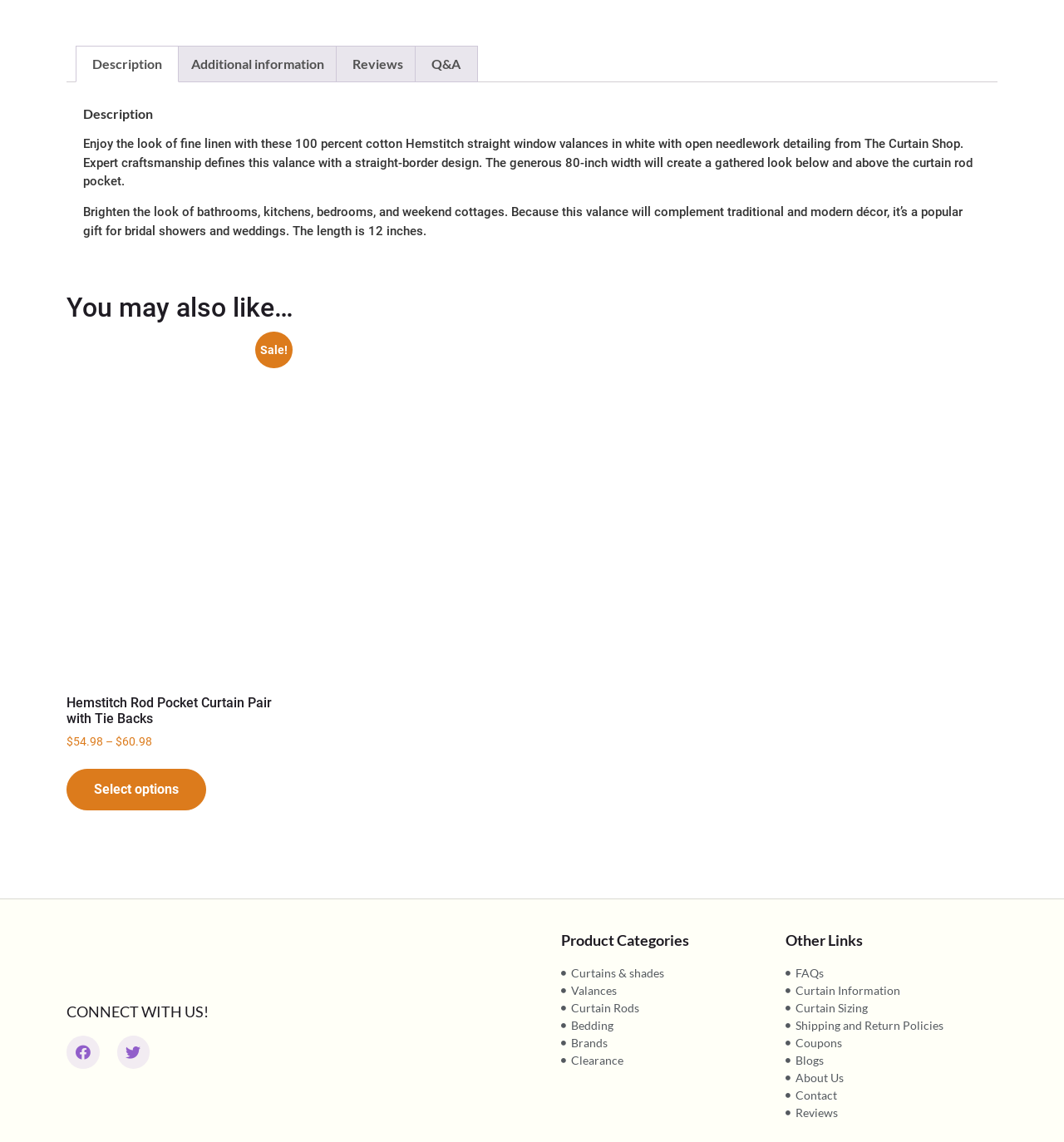Can you show the bounding box coordinates of the region to click on to complete the task described in the instruction: "Follow on Facebook"?

[0.062, 0.907, 0.093, 0.936]